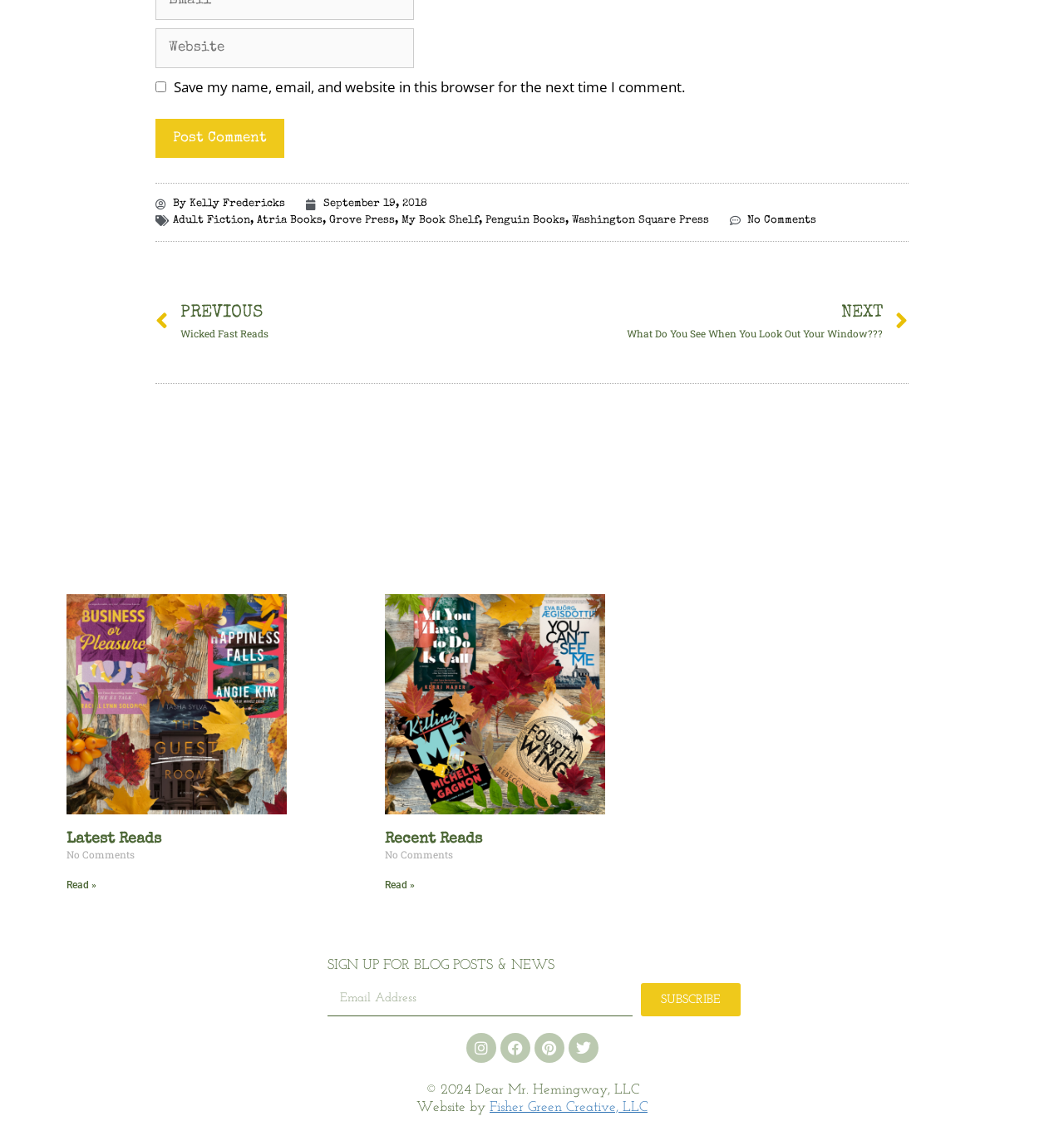Please provide the bounding box coordinates in the format (top-left x, top-left y, bottom-right x, bottom-right y). Remember, all values are floating point numbers between 0 and 1. What is the bounding box coordinate of the region described as: Details

None